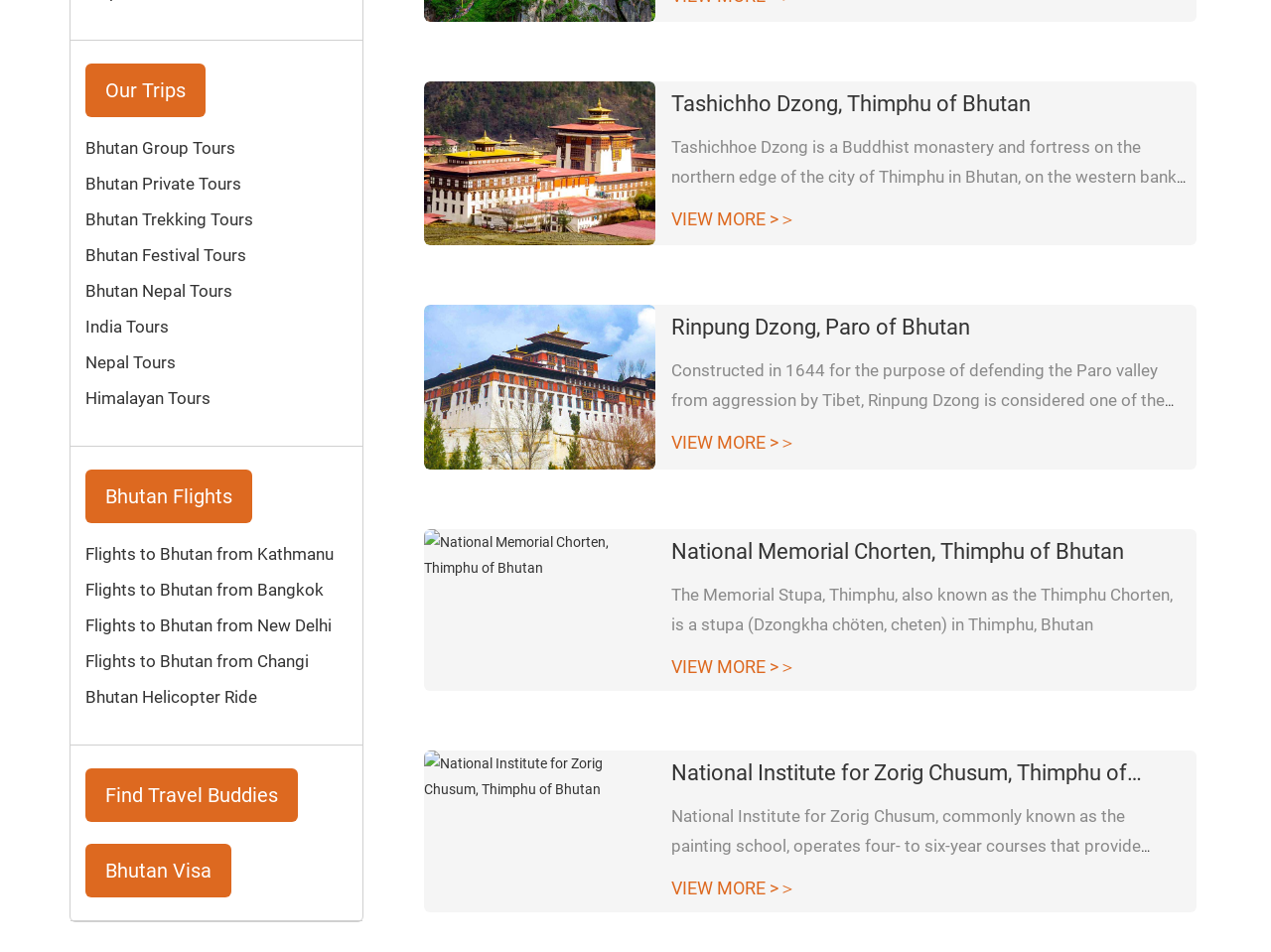What is the purpose of Rinpung Dzong in Paro, Bhutan?
Can you provide an in-depth and detailed response to the question?

According to the webpage, Rinpung Dzong in Paro, Bhutan was constructed in 1644 for the purpose of defending the Paro valley from aggression by Tibet.